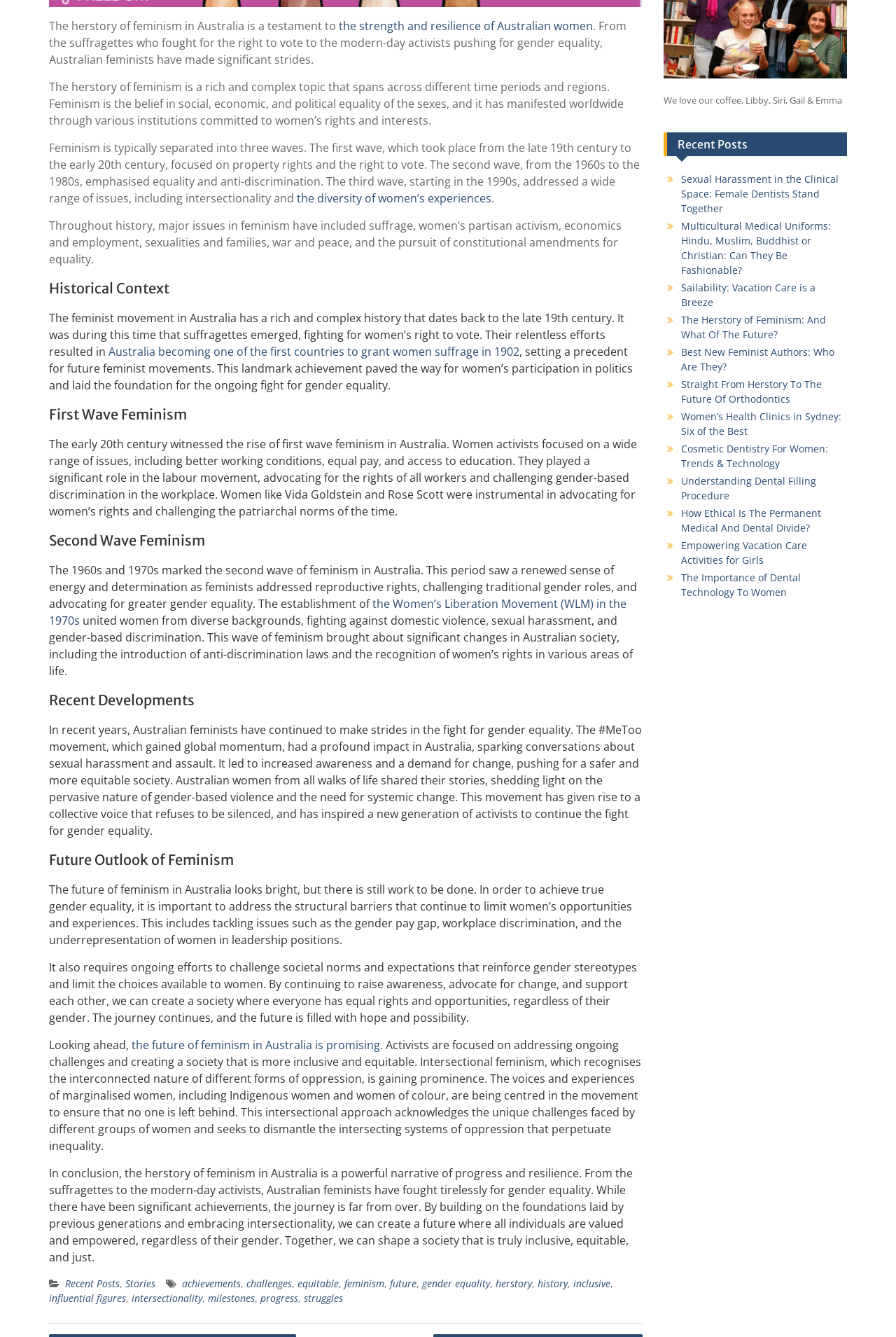From the image, can you give a detailed response to the question below:
What is the main topic of the webpage?

Based on the content of the webpage, it appears to be discussing the history and development of feminism in Australia, including its waves, key figures, and achievements.